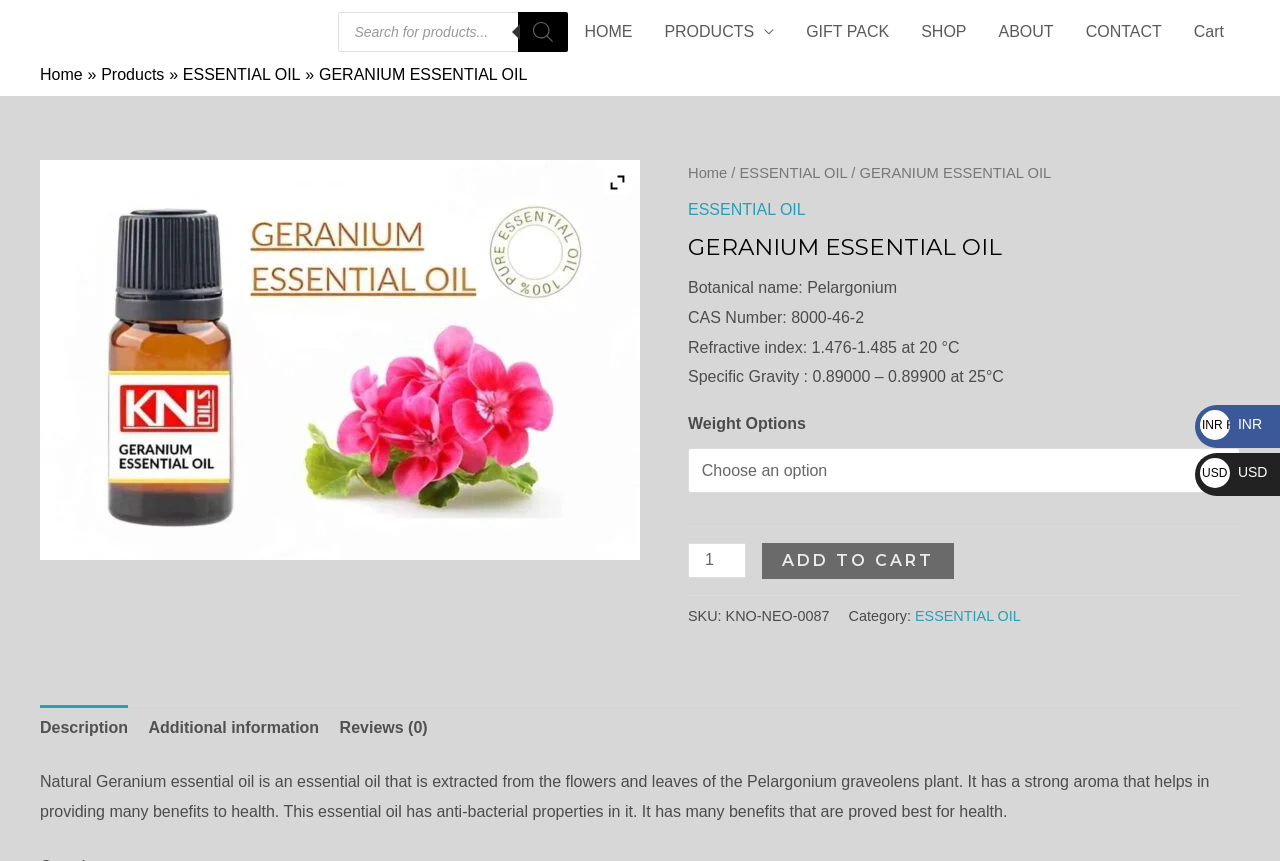Locate the bounding box coordinates of the clickable area needed to fulfill the instruction: "Go to home page".

[0.444, 0.0, 0.507, 0.074]